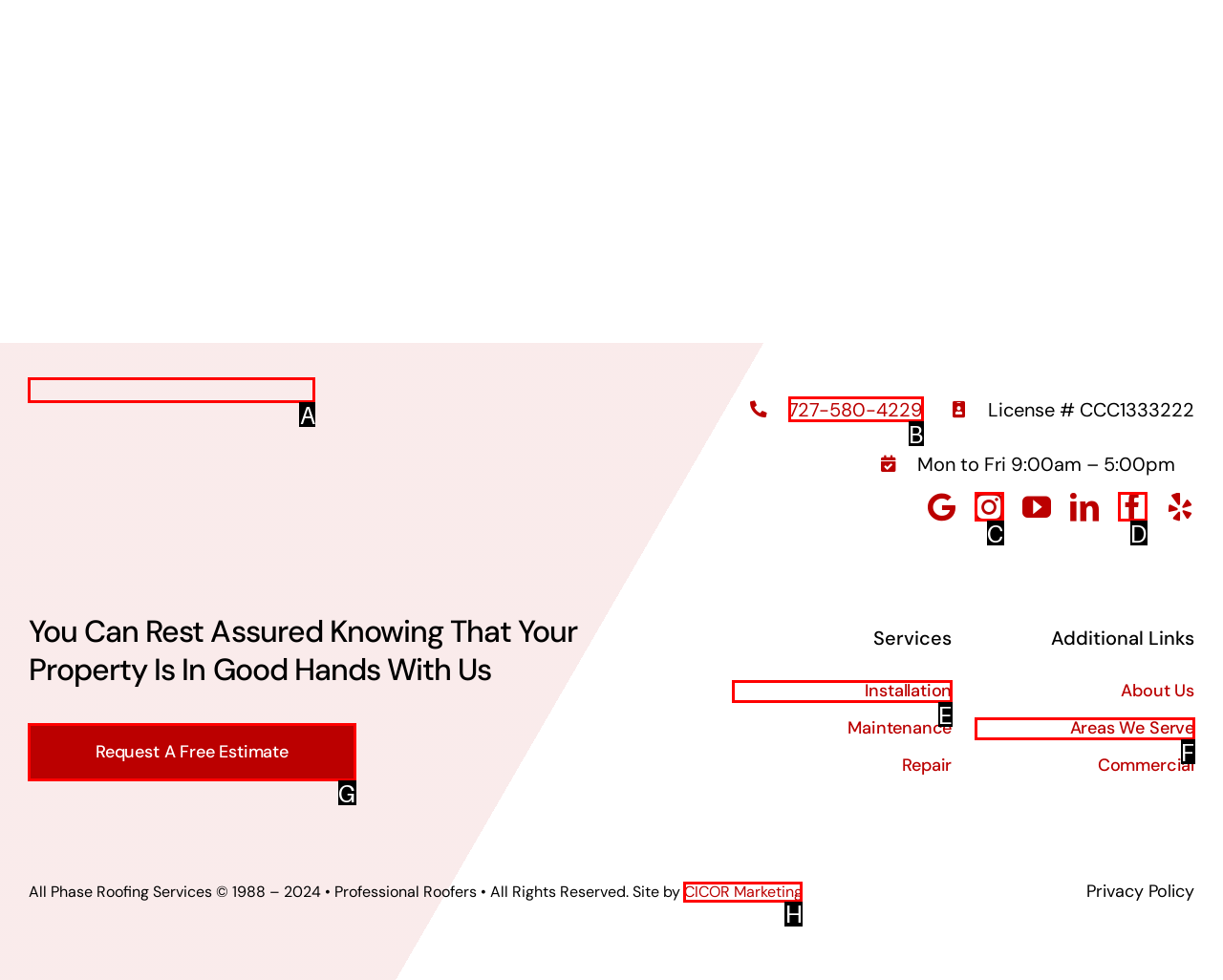Choose the letter of the UI element necessary for this task: Click the 'Request A Free Estimate' link
Answer with the correct letter.

G